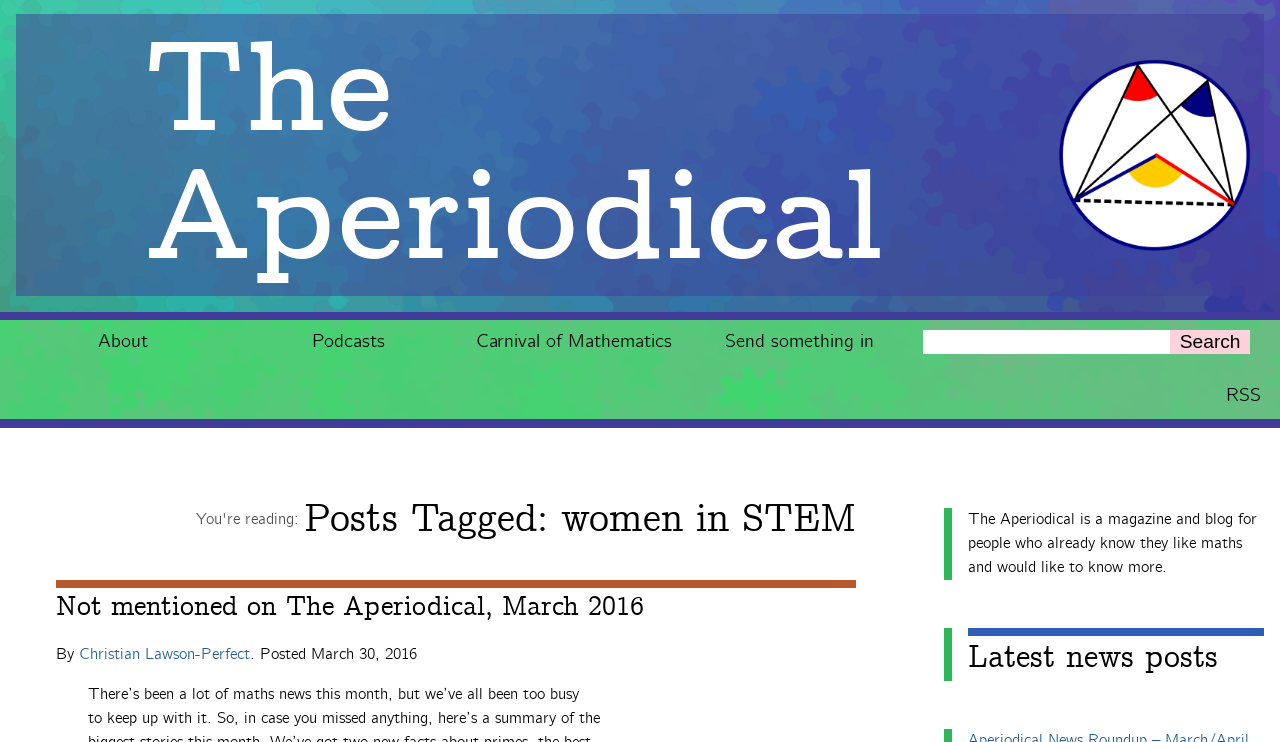Find the bounding box coordinates of the UI element according to this description: "The Aperiodical".

[0.012, 0.019, 0.988, 0.399]